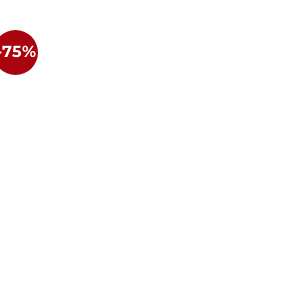Explain the image thoroughly, highlighting all key elements.

The image features a bold red circular label prominently displaying a discount of **-75%**, indicating a significant price reduction on an item. This label suggests a limited-time offer or sale, sparking interest for potential buyers. Positioned alongside luxurious lingerie products, the label highlights a stunning piece from the "Penthouse After Sunset" collection, which captures a sense of romance and allure, ideal for special occasions or evening wear. This discount label serves as an eye-catching element, enticing shoppers to explore this enticing deal further.